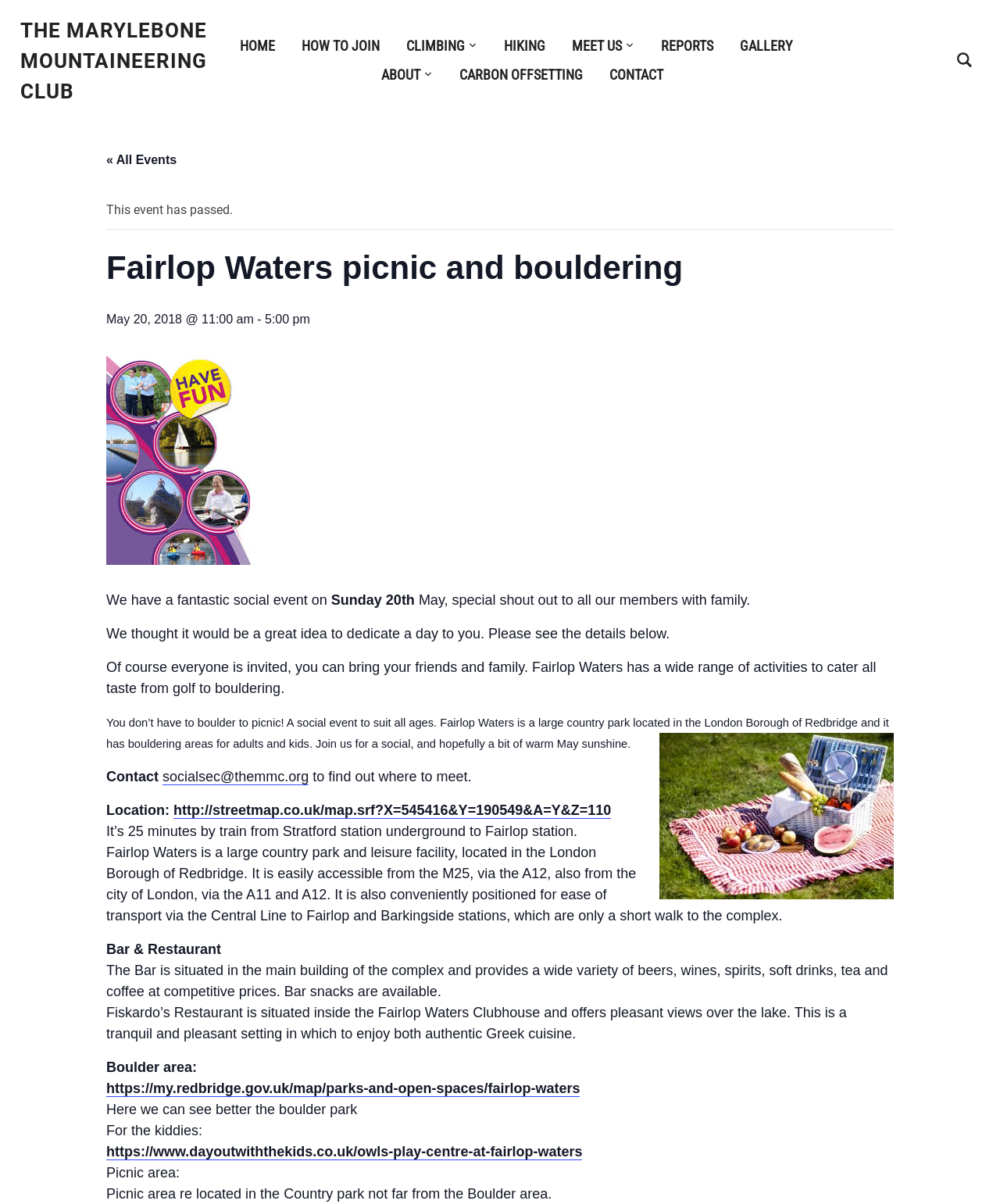Identify the bounding box coordinates for the element you need to click to achieve the following task: "Click CLIMBING ". Provide the bounding box coordinates as four float numbers between 0 and 1, in the form [left, top, right, bottom].

[0.406, 0.029, 0.477, 0.046]